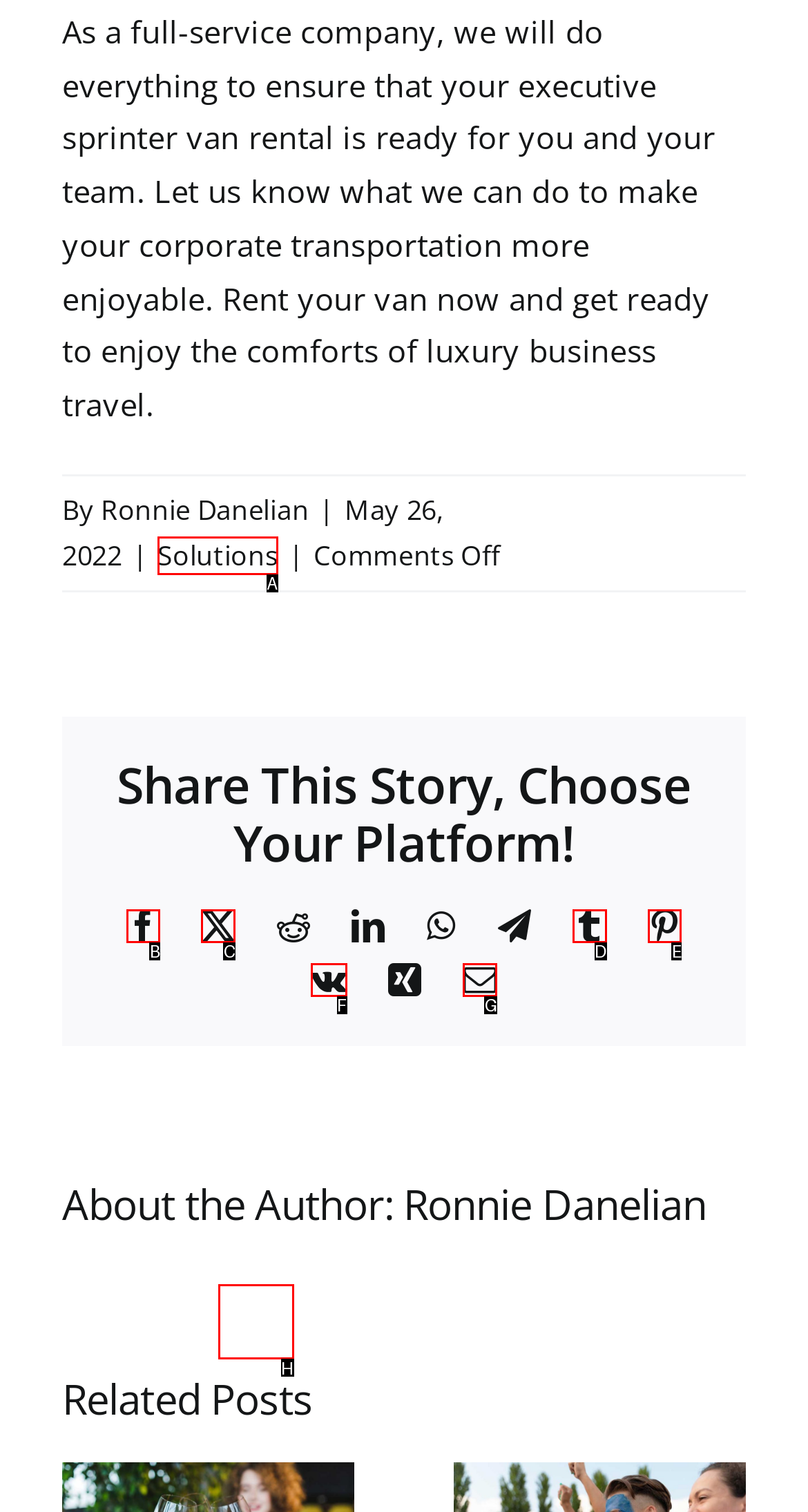Specify which UI element should be clicked to accomplish the task: Share via Facebook. Answer with the letter of the correct choice.

None